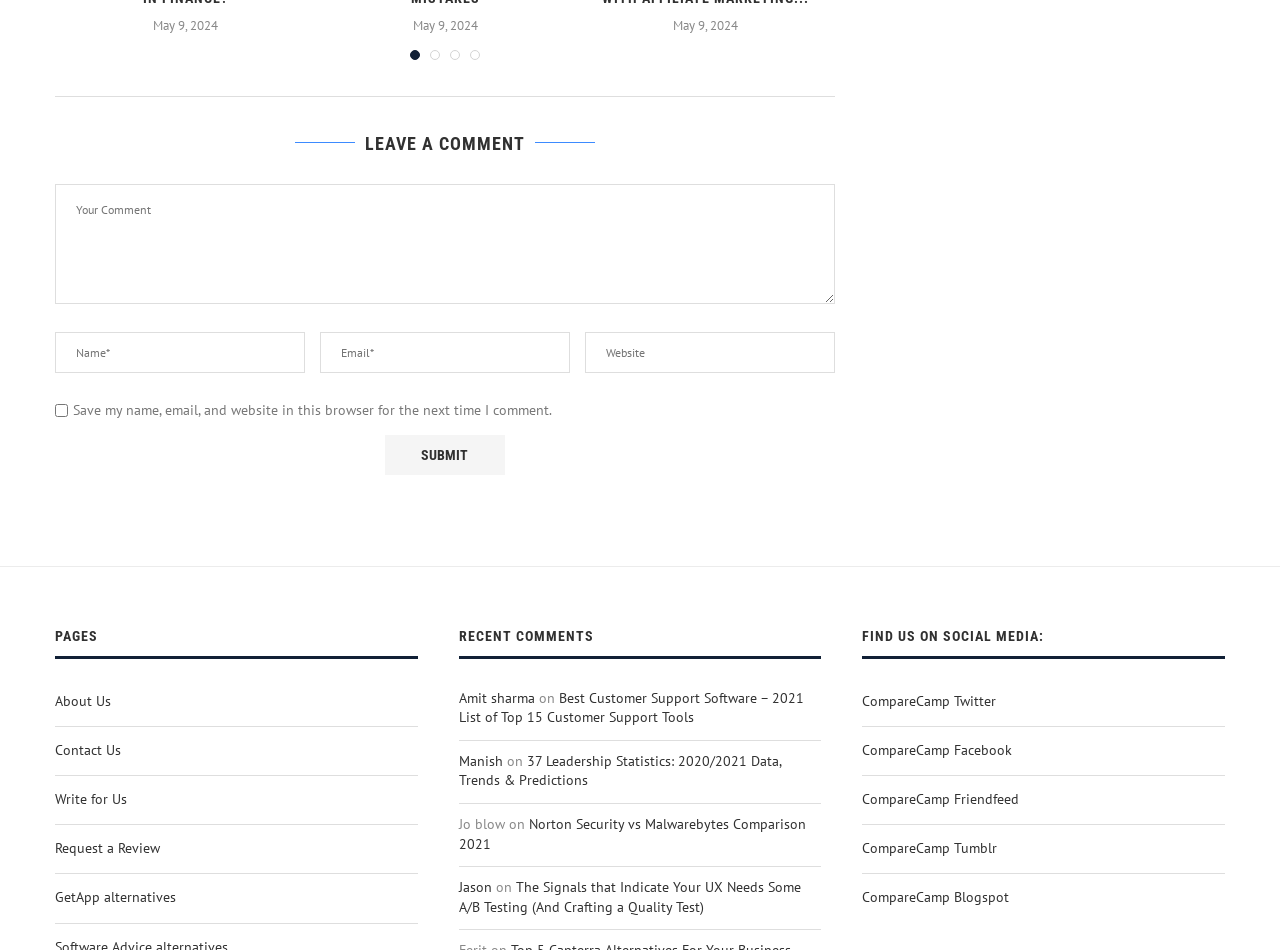How many social media links are there?
Answer the question with detailed information derived from the image.

I counted the number of link elements under the heading 'FIND US ON SOCIAL MEDIA:'.